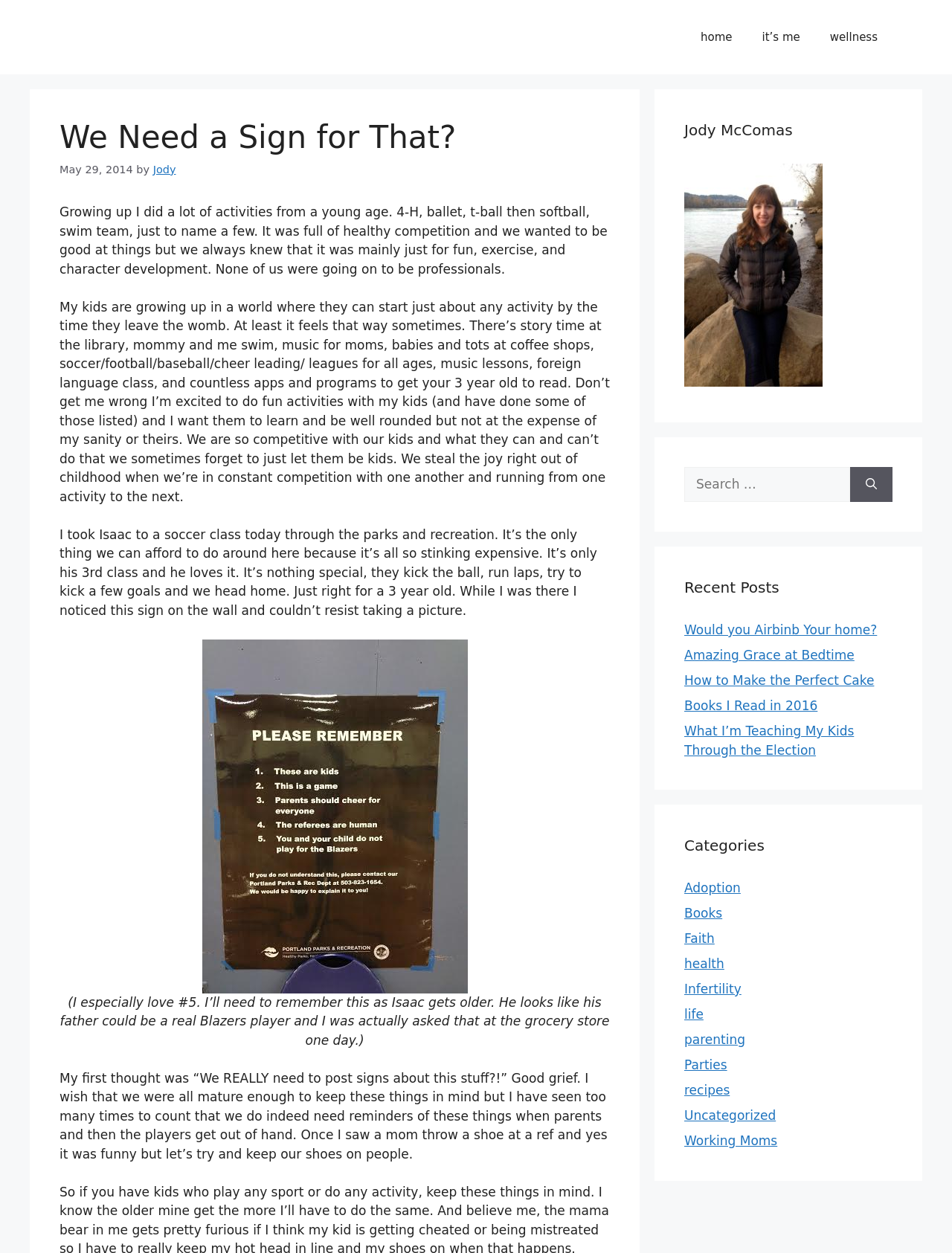Specify the bounding box coordinates of the element's region that should be clicked to achieve the following instruction: "read the 'Recent Posts'". The bounding box coordinates consist of four float numbers between 0 and 1, in the format [left, top, right, bottom].

[0.719, 0.46, 0.938, 0.478]